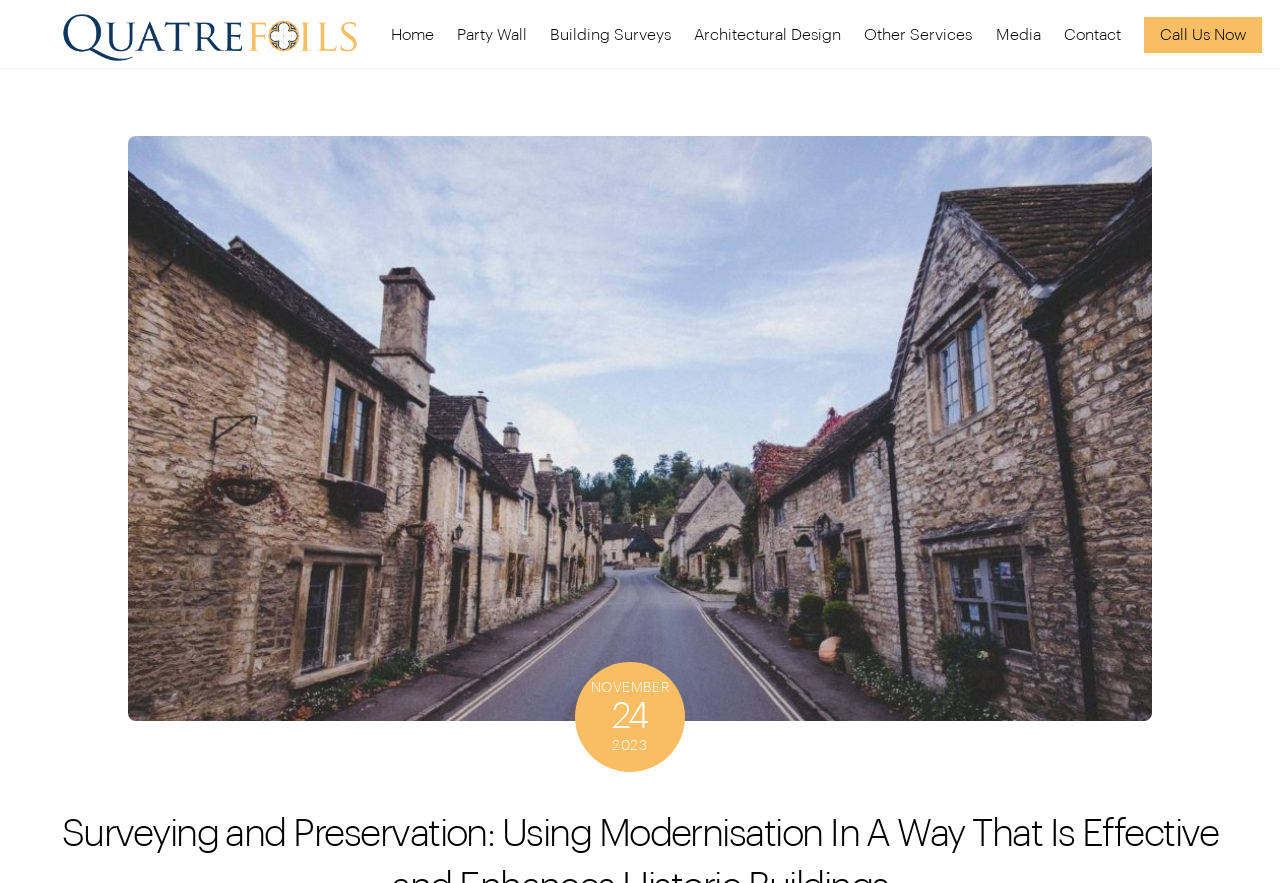Given the element description Other Services, predict the bounding box coordinates for the UI element in the webpage screenshot. The format should be (top-left x, top-left y, bottom-right x, bottom-right y), and the values should be between 0 and 1.

[0.668, 0.014, 0.767, 0.066]